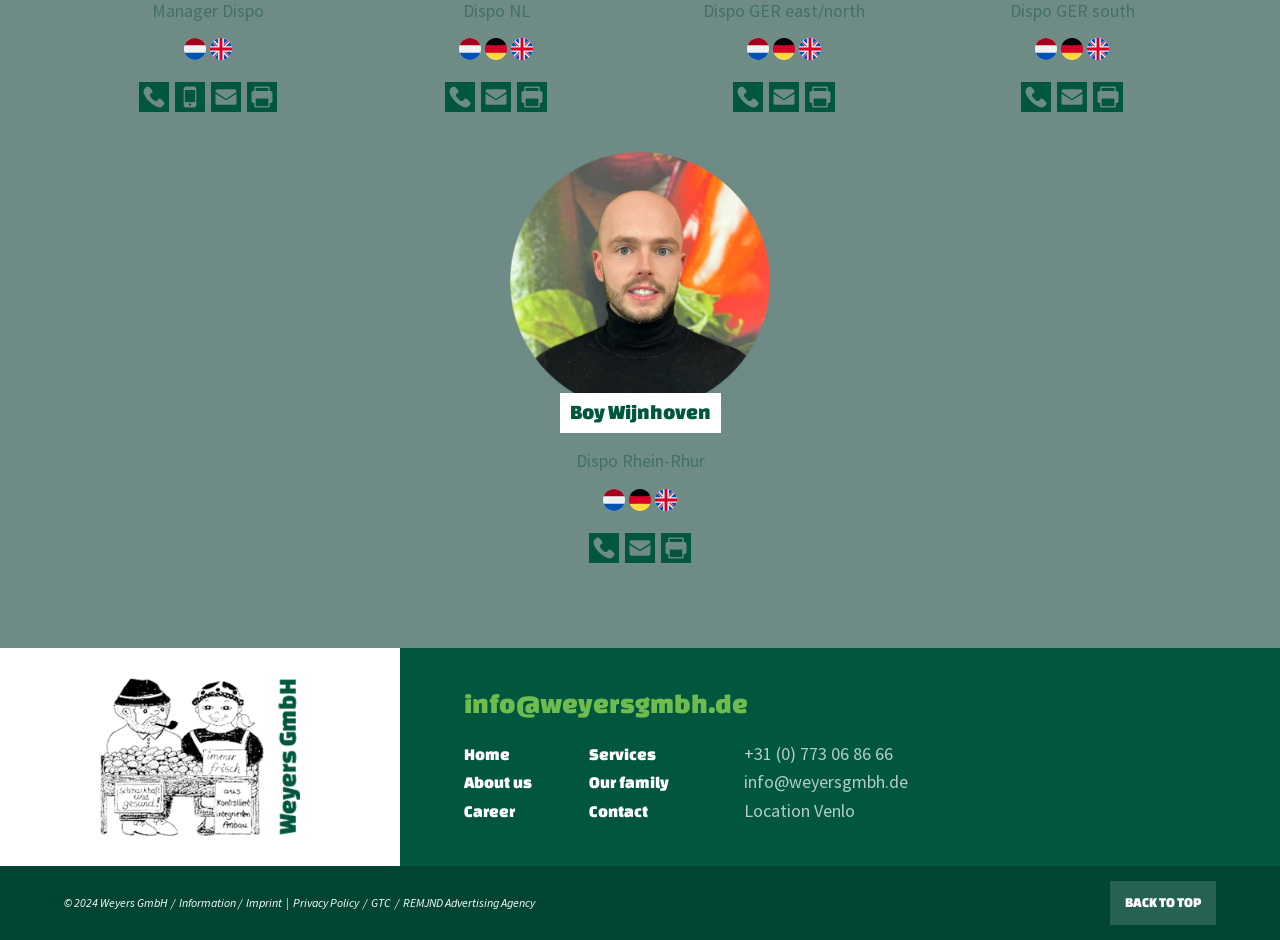How many people can be contacted?
Please give a detailed and elaborate answer to the question.

Based on the webpage, there are 5 people whose contact information is provided, including Johan Manders, Oliver Lauff, Ruud Beurskens, Andree Großkämper, and Boy Wijnhoven.